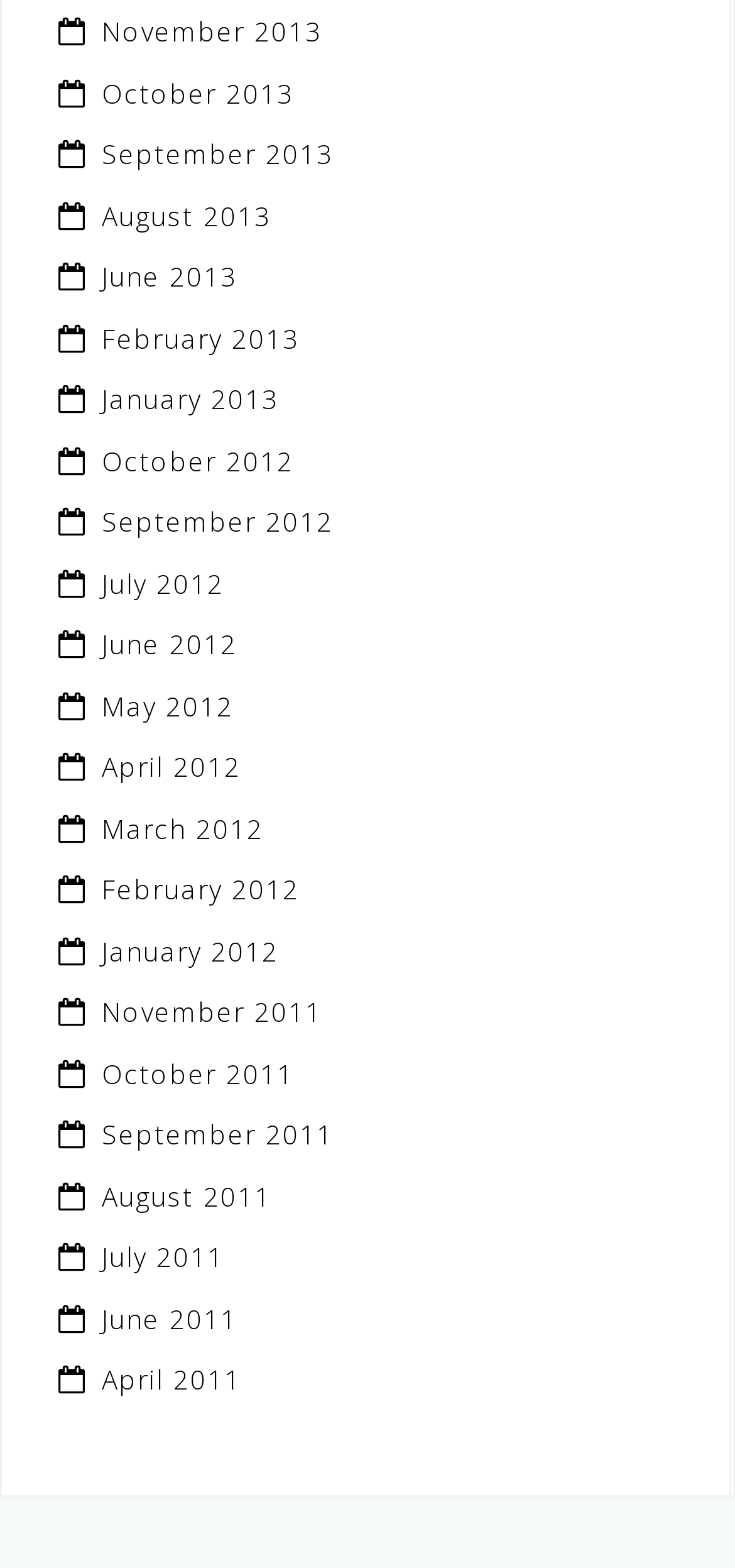Determine the bounding box coordinates for the clickable element to execute this instruction: "view January 2013". Provide the coordinates as four float numbers between 0 and 1, i.e., [left, top, right, bottom].

[0.138, 0.243, 0.379, 0.266]